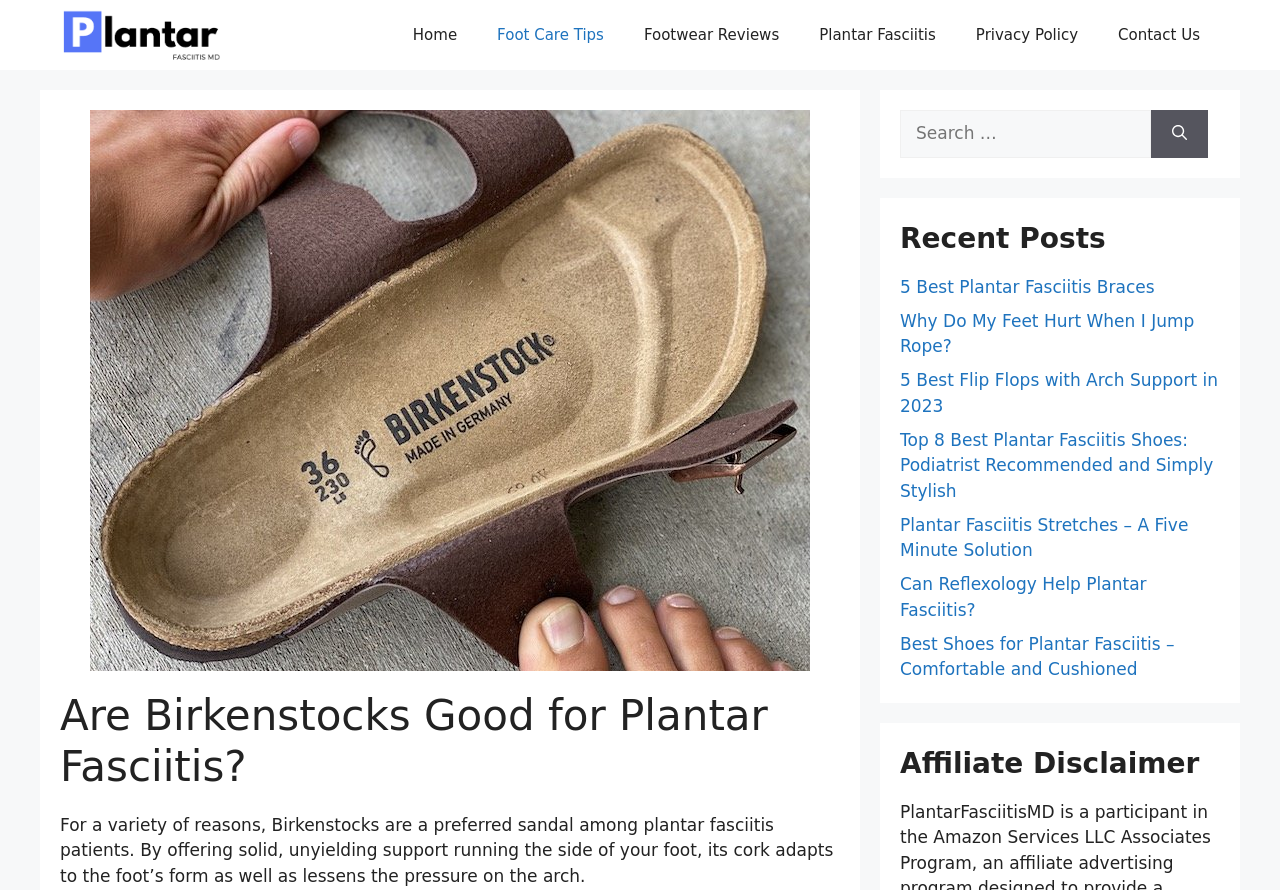Please indicate the bounding box coordinates of the element's region to be clicked to achieve the instruction: "Go to Foot Care Tips page". Provide the coordinates as four float numbers between 0 and 1, i.e., [left, top, right, bottom].

[0.373, 0.0, 0.487, 0.079]